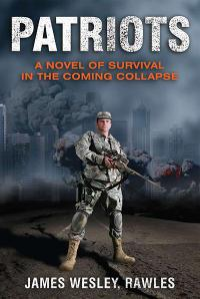Based on the image, please elaborate on the answer to the following question:
What is the author's name?

The author's name is mentioned in the caption as the person who wrote the novel, providing context about the book's creator.